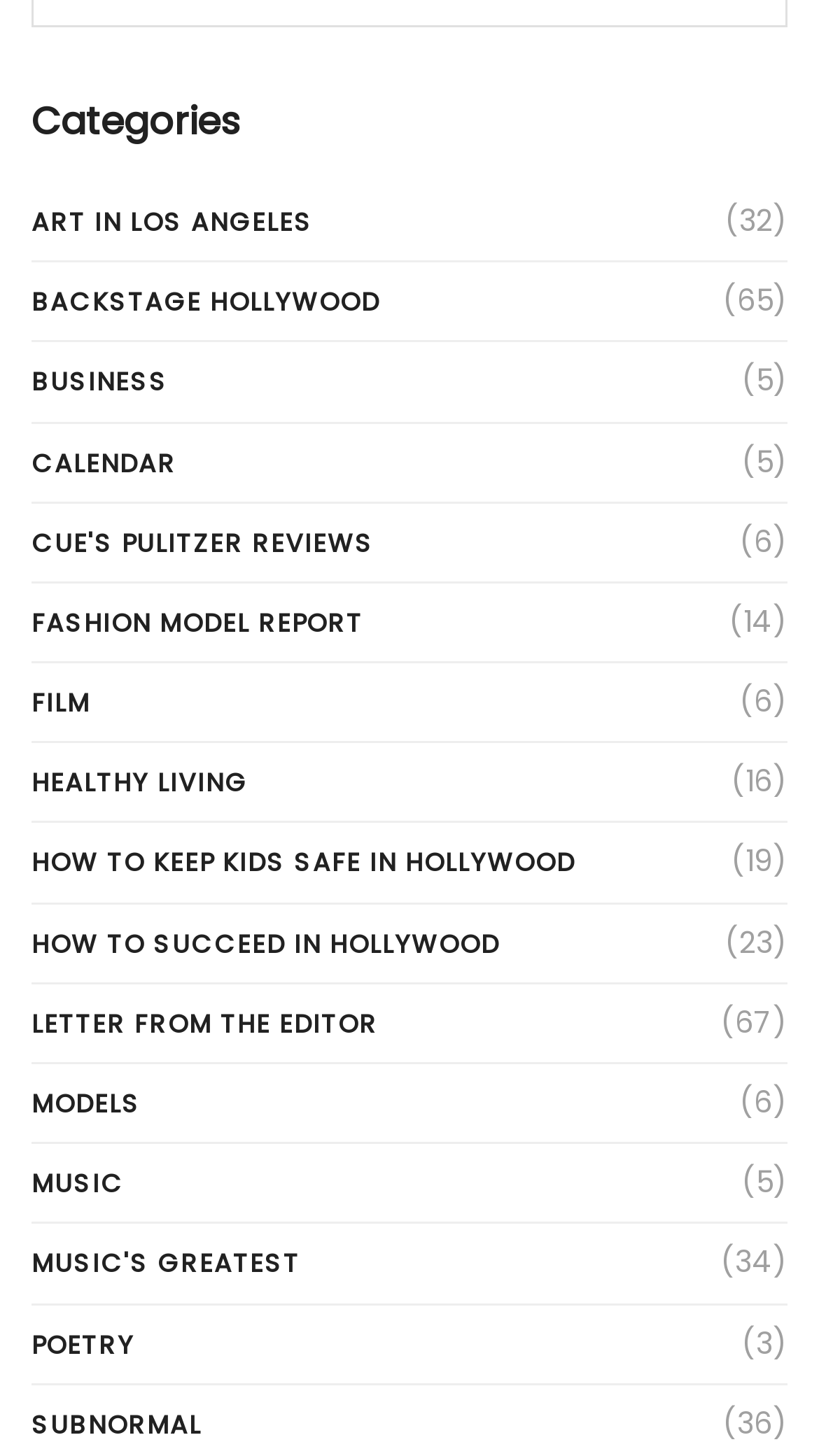What is the category with the most articles?
Using the information from the image, answer the question thoroughly.

I looked at the numbers in parentheses next to each category link and found that 'LETTER FROM THE EDITOR' has the highest number, which is 67.